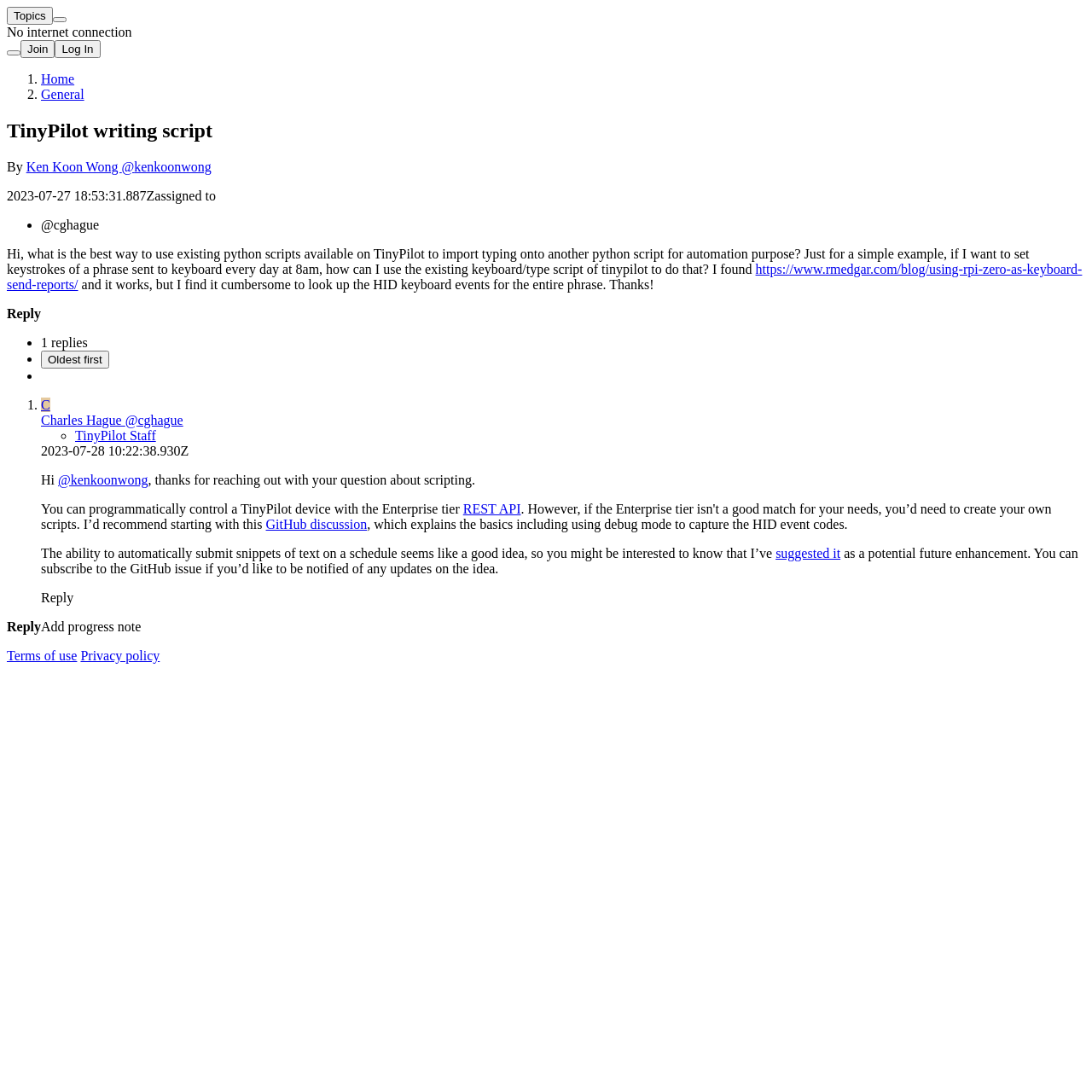Please find the bounding box coordinates for the clickable element needed to perform this instruction: "Click the 'Log In' button".

[0.05, 0.037, 0.092, 0.053]